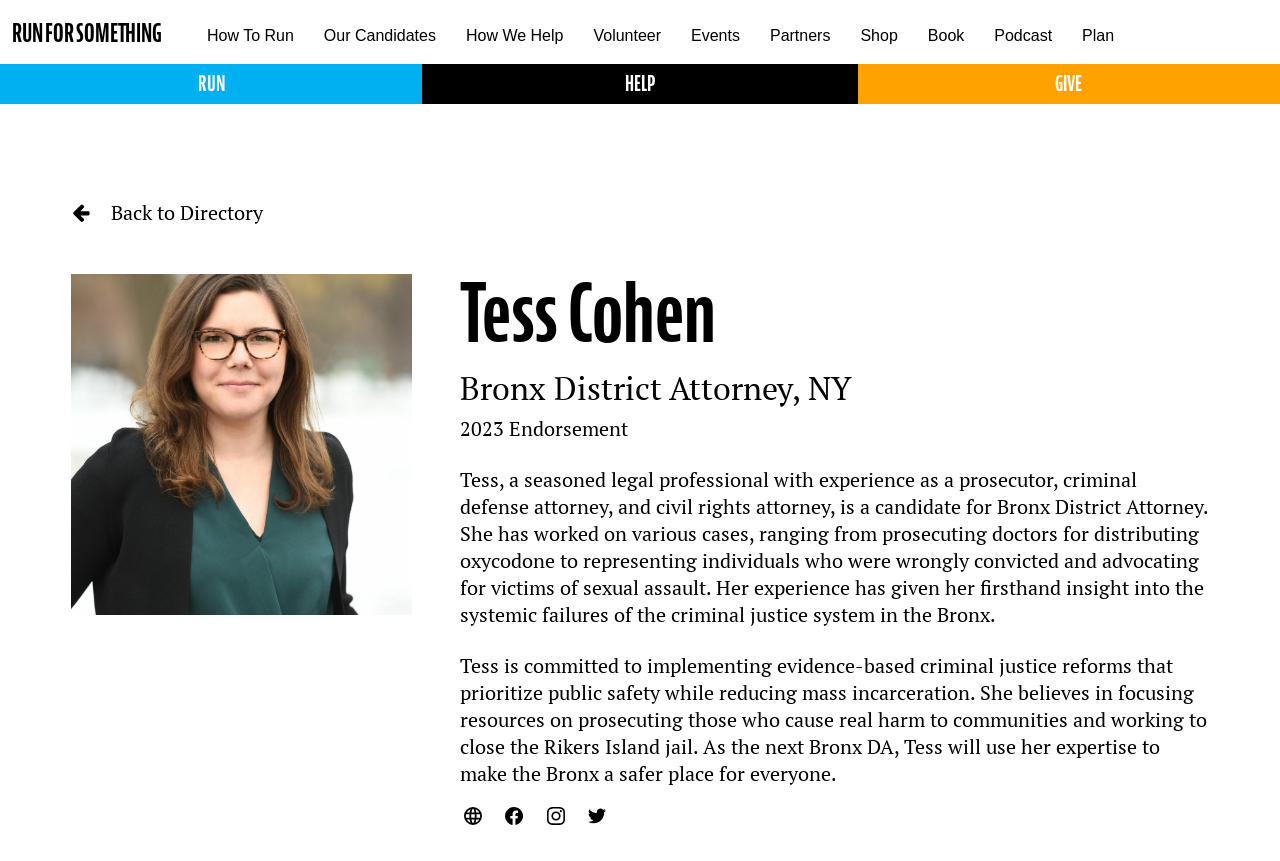Determine the bounding box coordinates of the element that should be clicked to execute the following command: "Read about Tess's experience as a prosecutor".

[0.359, 0.541, 0.944, 0.73]